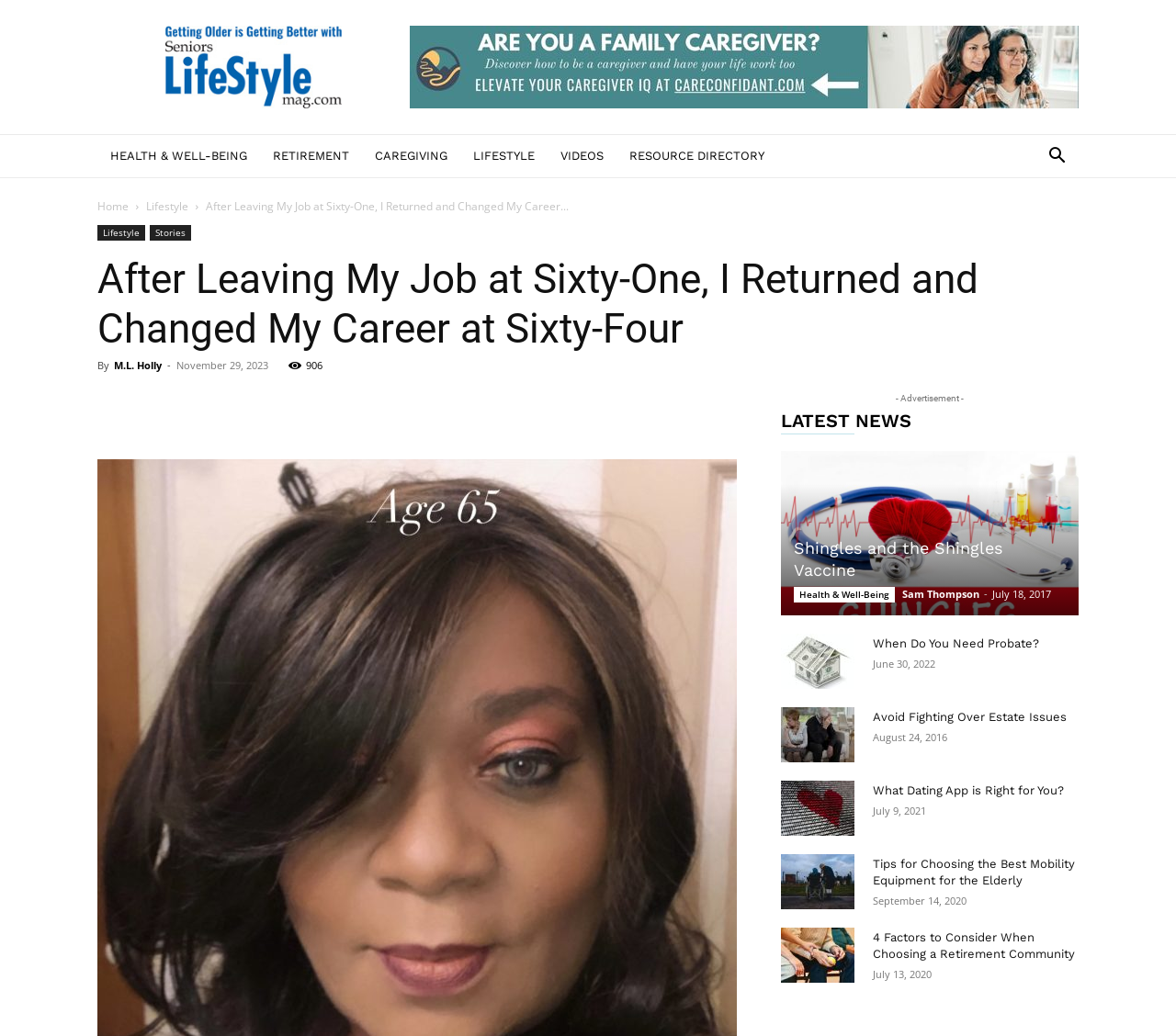Determine the bounding box coordinates for the HTML element described here: "title="Shingles and the Shingles Vaccine"".

[0.664, 0.435, 0.917, 0.594]